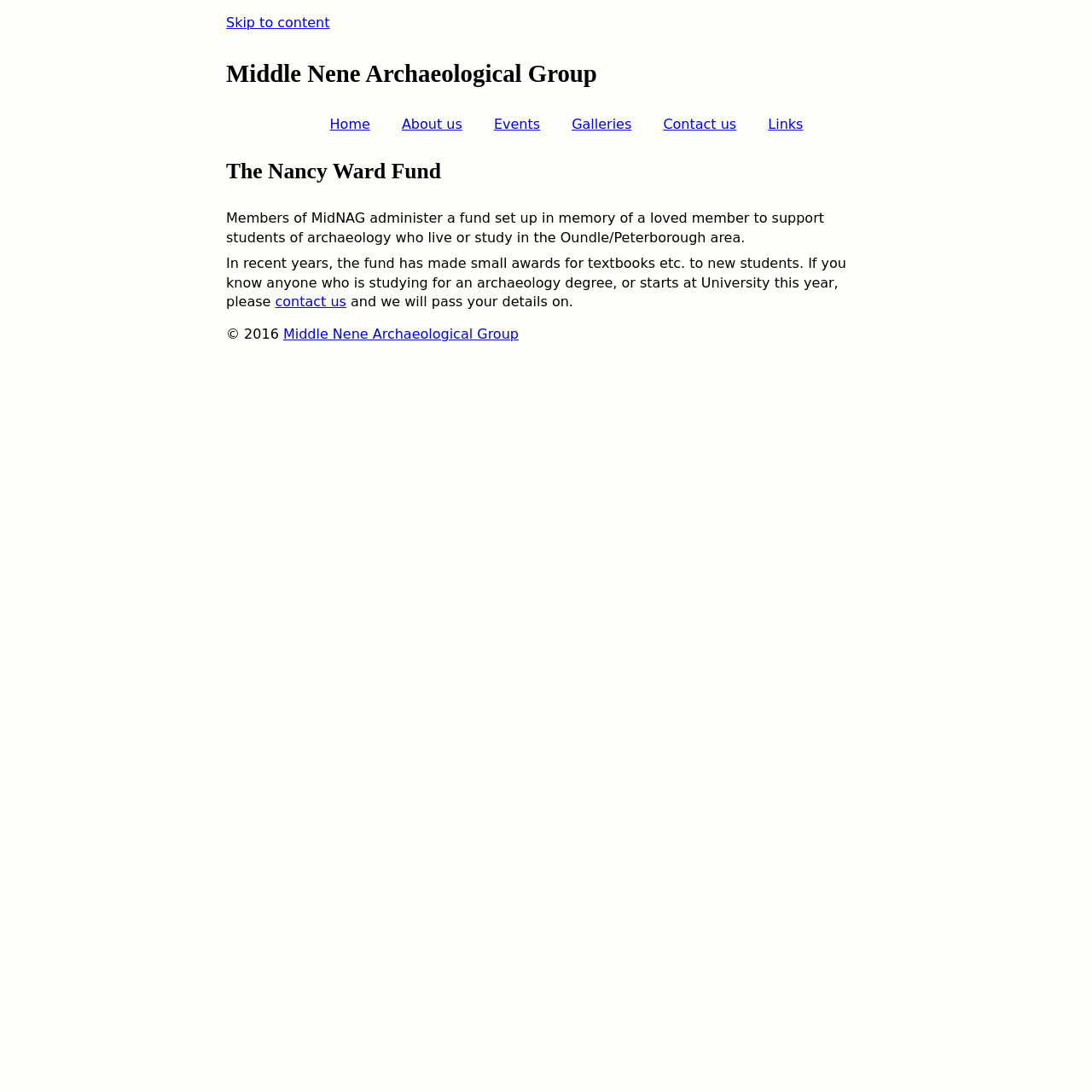Given the element description "Galleries", identify the bounding box of the corresponding UI element.

[0.524, 0.106, 0.578, 0.121]